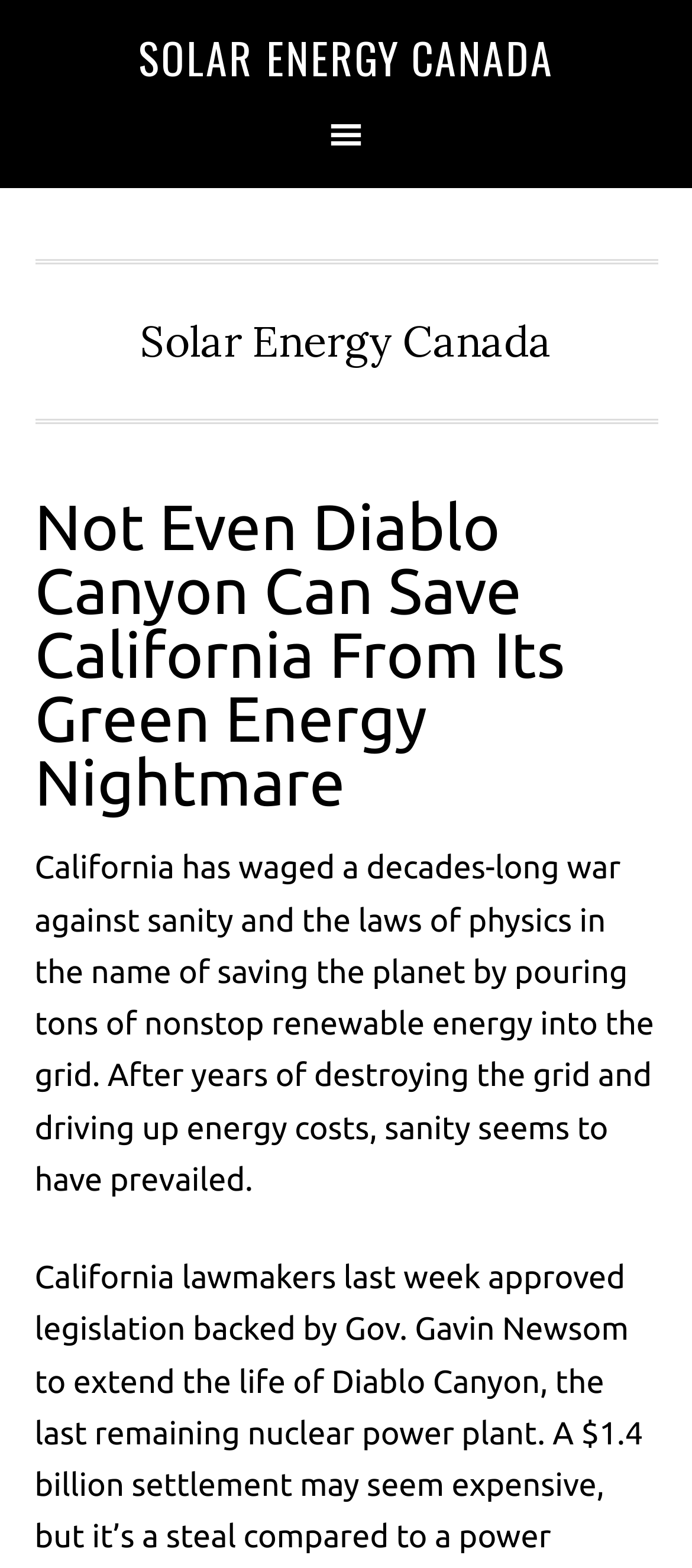What is the purpose of the 'Skip to main content' link?
From the image, respond with a single word or phrase.

To bypass navigation